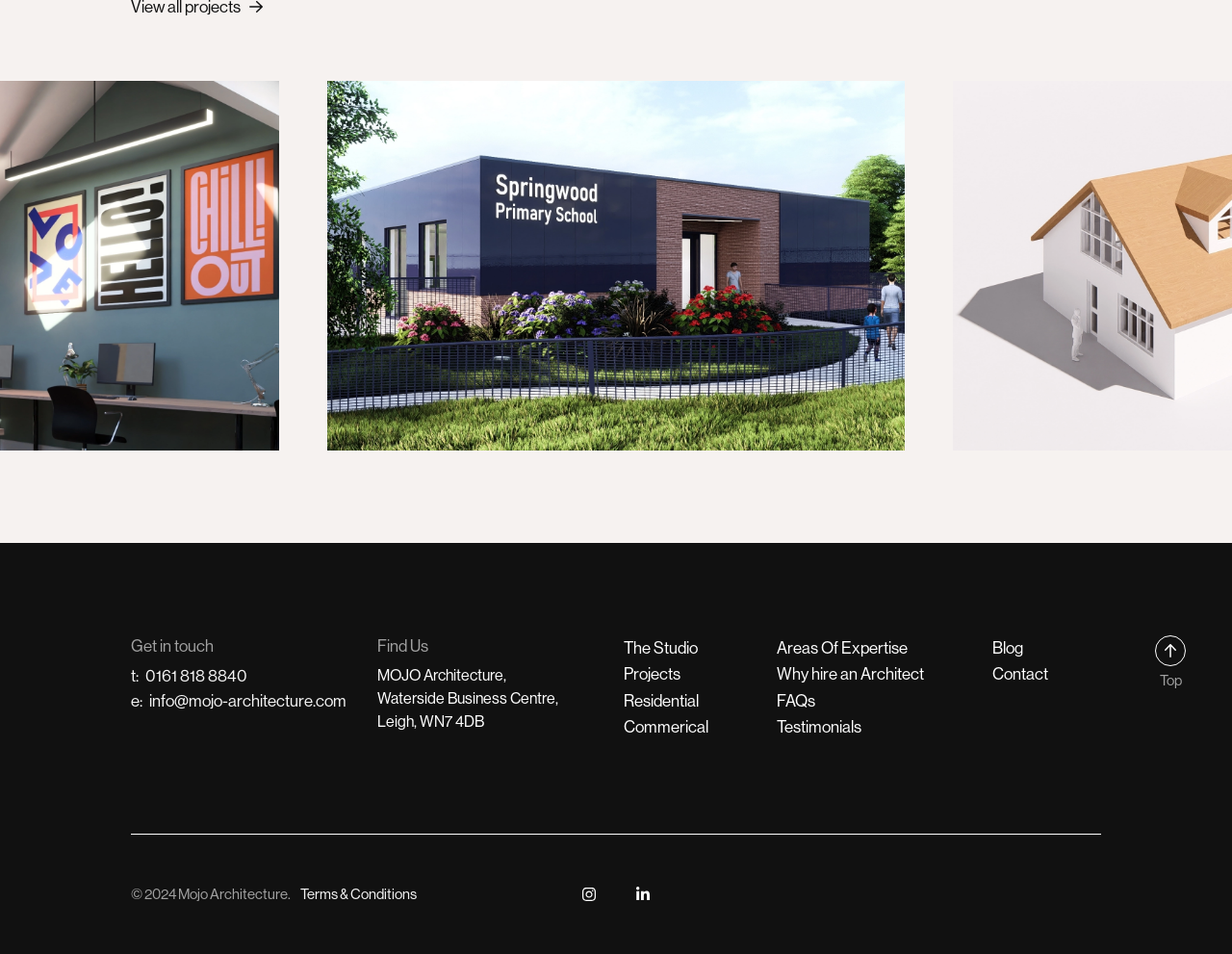Identify the bounding box coordinates of the clickable section necessary to follow the following instruction: "View Springwood project". The coordinates should be presented as four float numbers from 0 to 1, i.e., [left, top, right, bottom].

[0.297, 0.41, 0.384, 0.436]